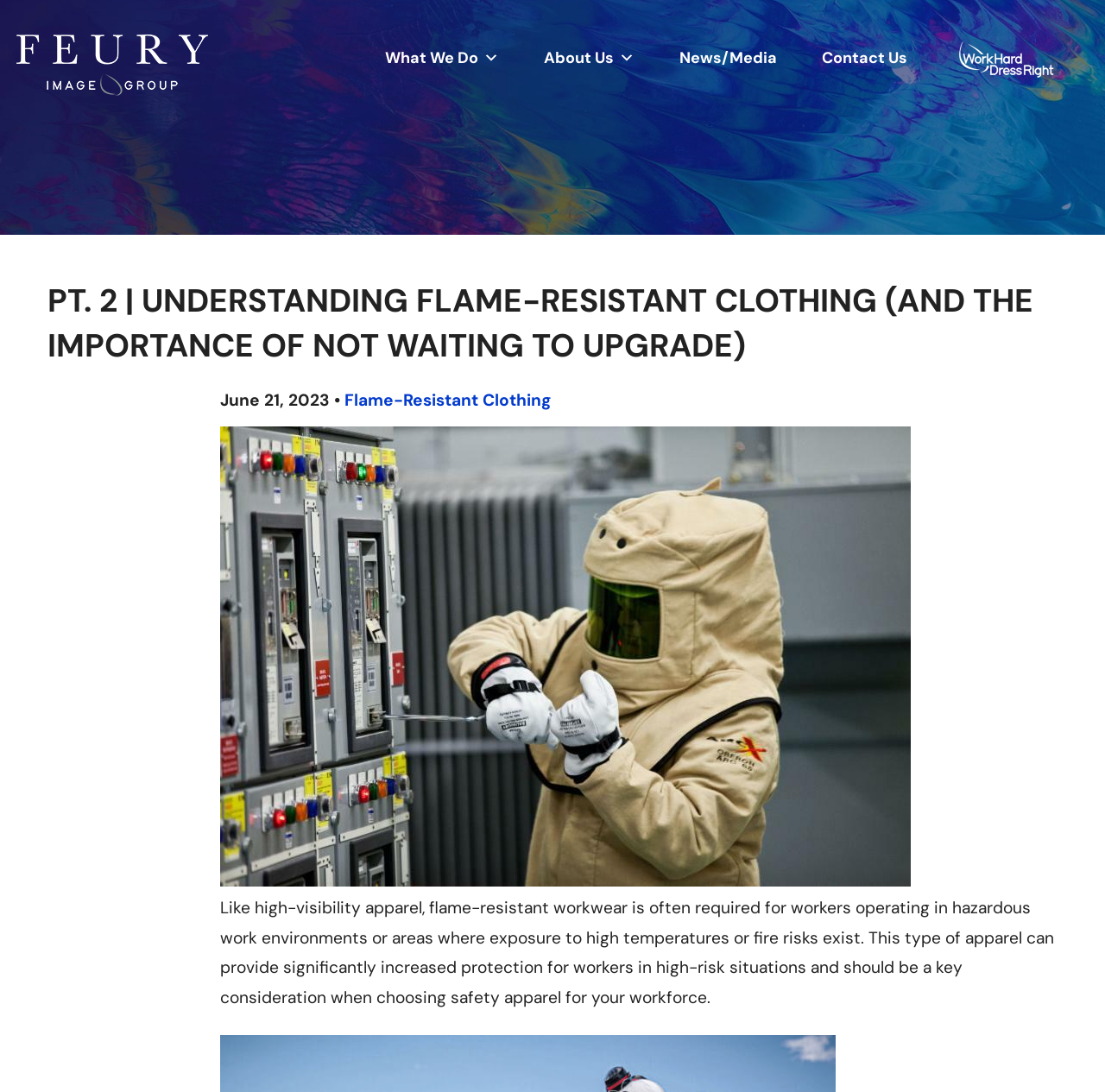Determine the bounding box coordinates of the section to be clicked to follow the instruction: "go to Feury Image Group homepage". The coordinates should be given as four float numbers between 0 and 1, formatted as [left, top, right, bottom].

[0.012, 0.047, 0.191, 0.064]